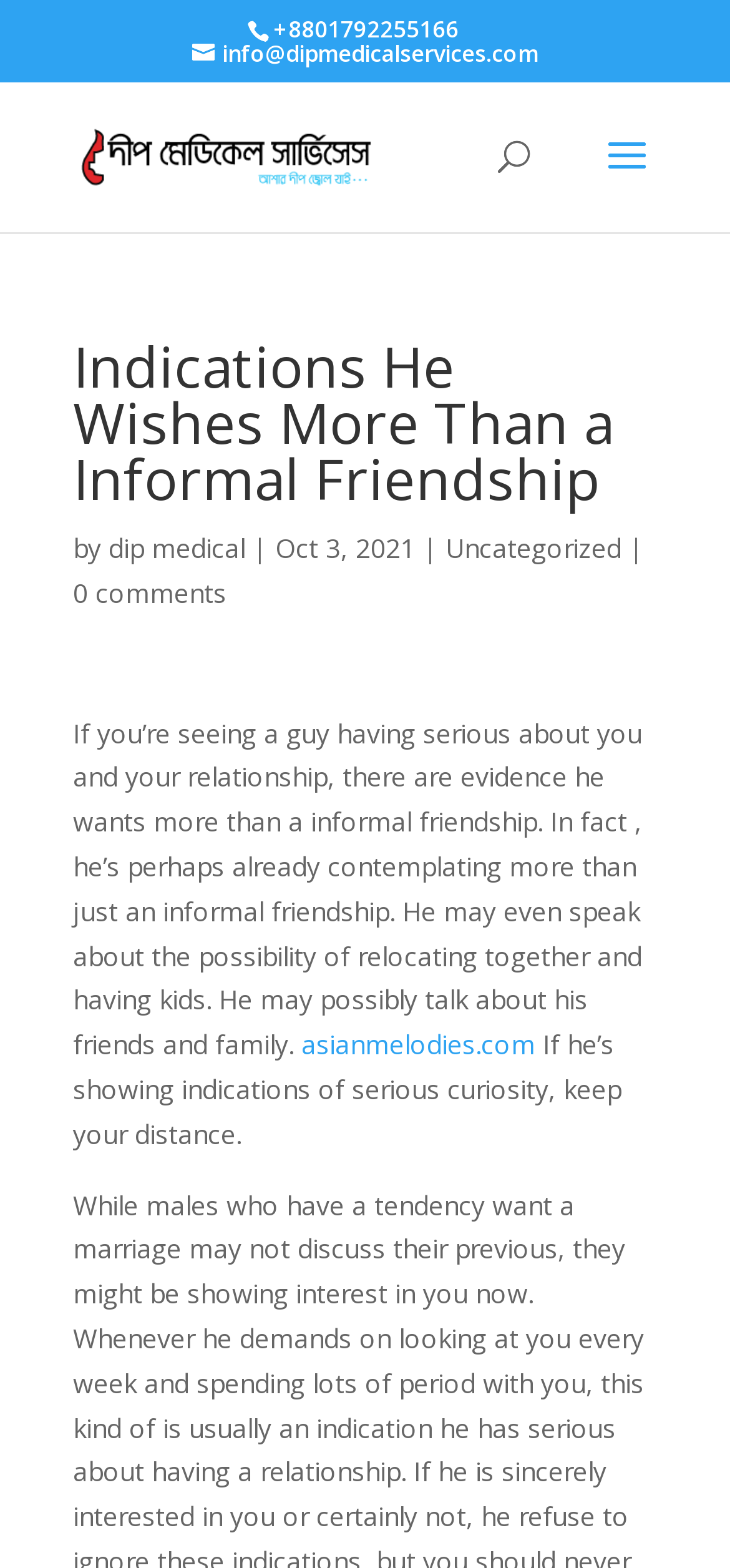Identify the bounding box of the UI element described as follows: "Uncategorized". Provide the coordinates as four float numbers in the range of 0 to 1 [left, top, right, bottom].

[0.61, 0.338, 0.851, 0.361]